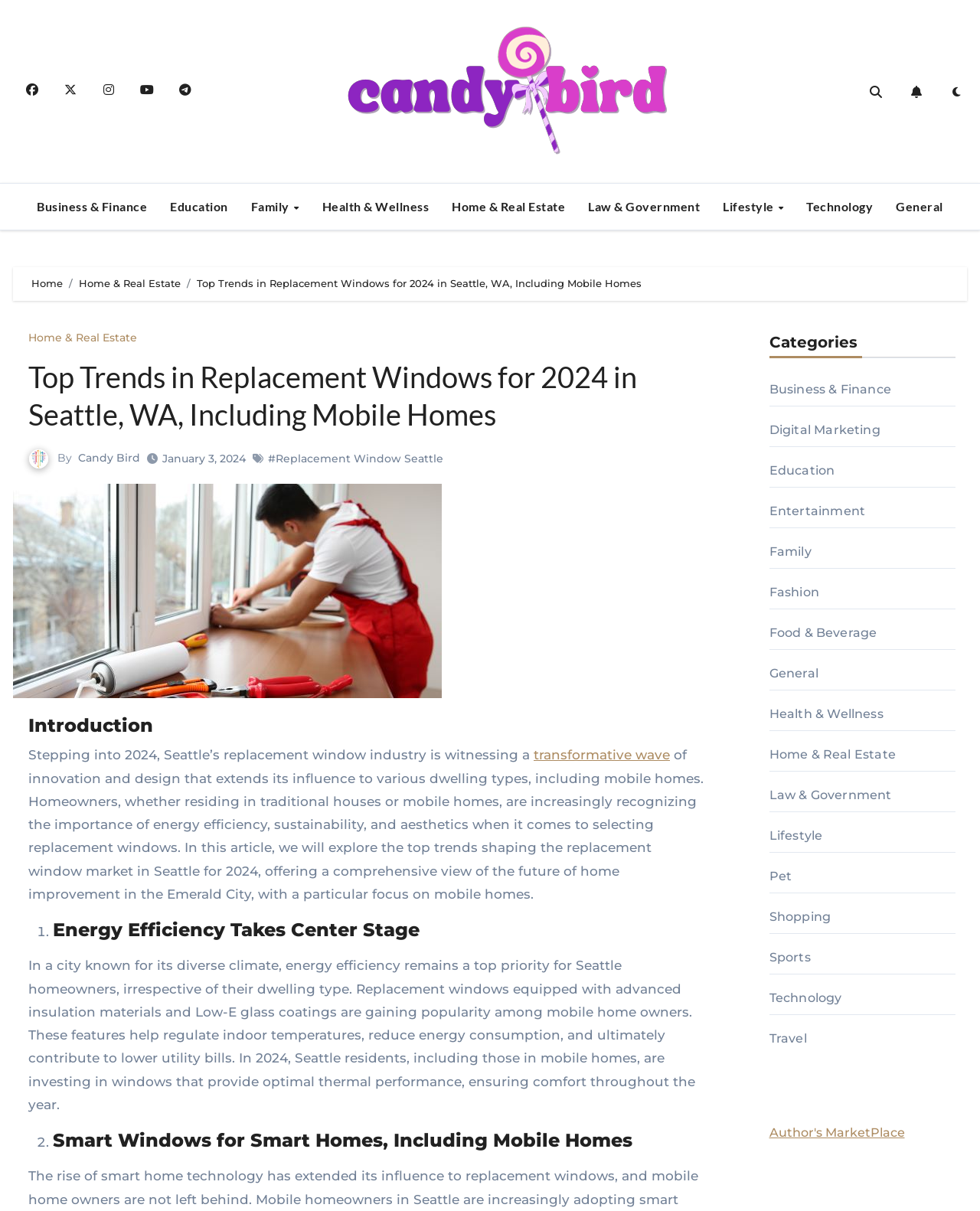Create a detailed narrative of the webpage’s visual and textual elements.

This webpage is about the top trends in replacement windows for 2024 in Seattle, WA, including mobile homes. At the top, there are five social media links, followed by a link to "Candy Bird" with an associated image. On the right side, there are several category links, including "Business & Finance", "Education", and "Home & Real Estate".

Below the category links, there is a breadcrumb navigation menu with links to "Home" and "Home & Real Estate". The main content of the webpage is divided into sections, starting with an introduction that discusses the importance of energy efficiency, sustainability, and aesthetics in replacement windows.

The introduction is followed by a list of top trends, including "Energy Efficiency Takes Center Stage" and "Smart Windows for Smart Homes, Including Mobile Homes". Each trend is described in detail, with a focus on how they relate to mobile homes in Seattle.

On the right side of the webpage, there is a list of categories, including "Business & Finance", "Education", and "Home & Real Estate", which are likely links to other related articles or topics. At the bottom of the webpage, there is a link to "Author's MarketPlace".

Throughout the webpage, there are several images, including one associated with the "Candy Bird" link and another related to the main topic of replacement windows. The overall layout is organized and easy to follow, with clear headings and concise text.